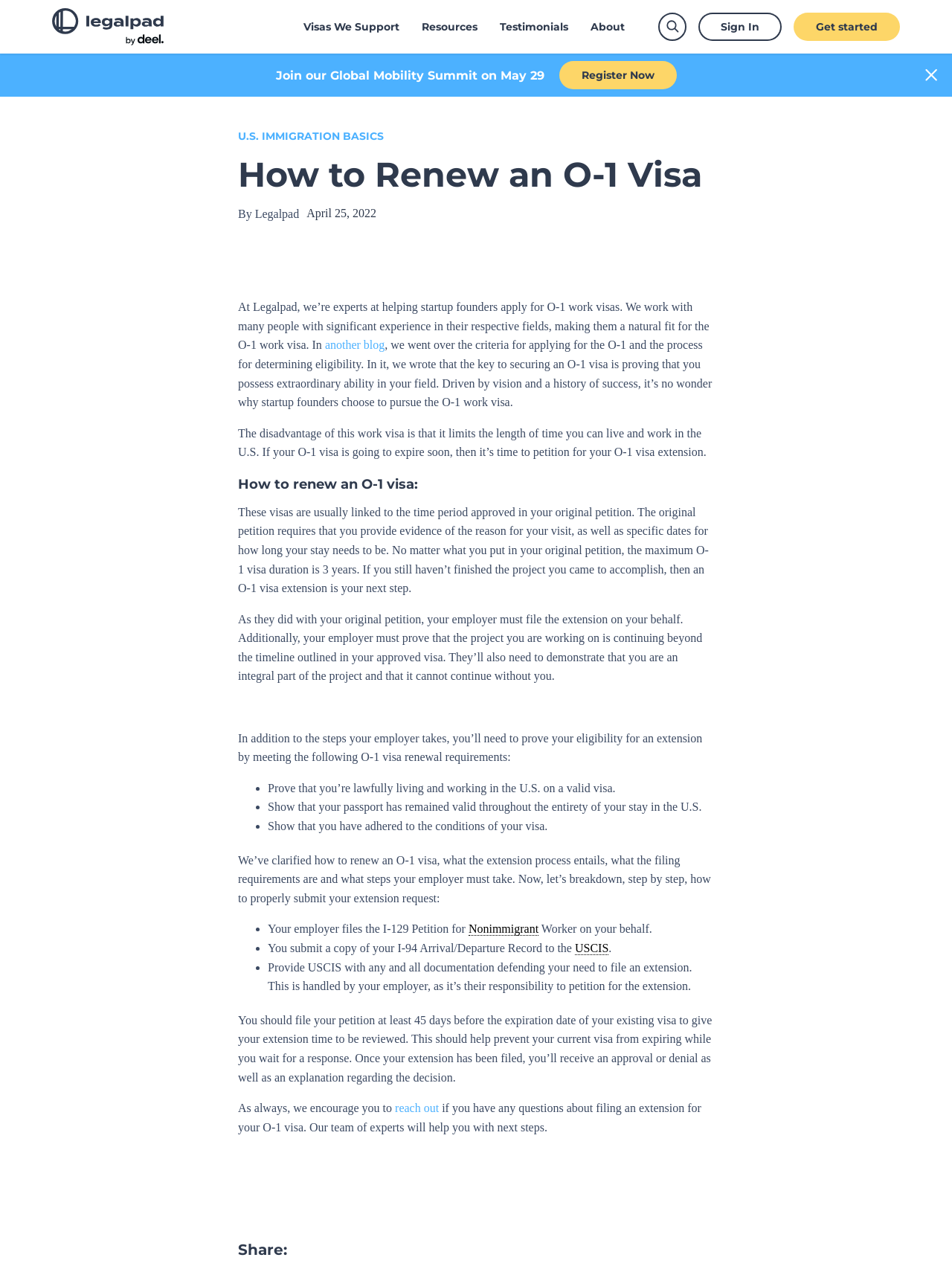Please reply to the following question using a single word or phrase: 
What is required to prove eligibility for an O-1 visa extension?

Meeting certain requirements